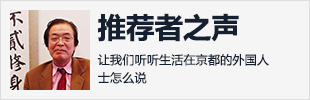Describe thoroughly the contents of the image.

The image features a prominent figure associated with the theme of cultural exchange and community insight. It is accompanied by the heading "推荐者之声," which translates to "Voice of the Recommender." This section invites discussions from foreign residents living in Kyoto, providing a platform for their perspectives and experiences. The backdrop suggests a focus on integrating diverse viewpoints, fostering understanding among different cultures. The individual depicted embodies the spirit of this dialogue, enhancing the narrative of intercultural connections in the local community.